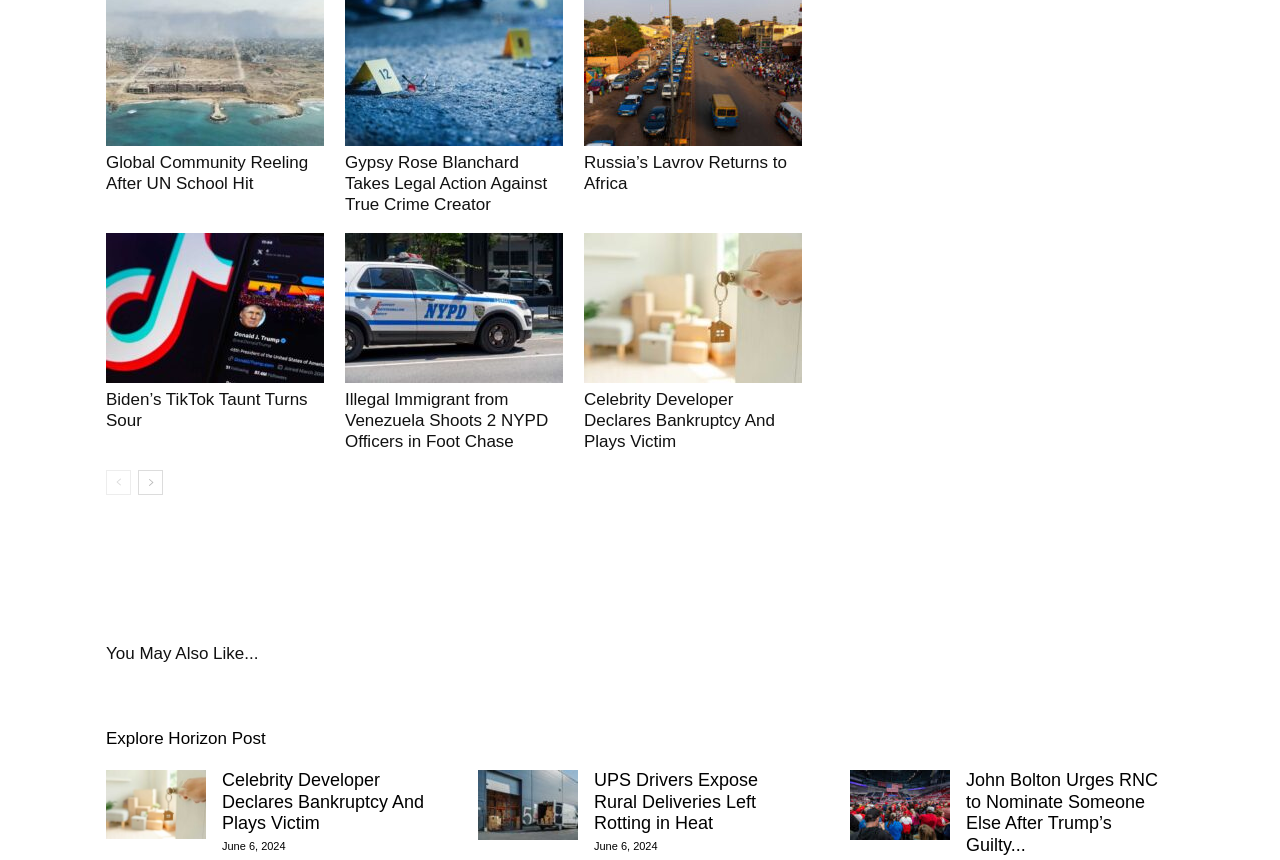Locate the bounding box coordinates of the element you need to click to accomplish the task described by this instruction: "Explore Horizon Post".

[0.083, 0.841, 0.917, 0.877]